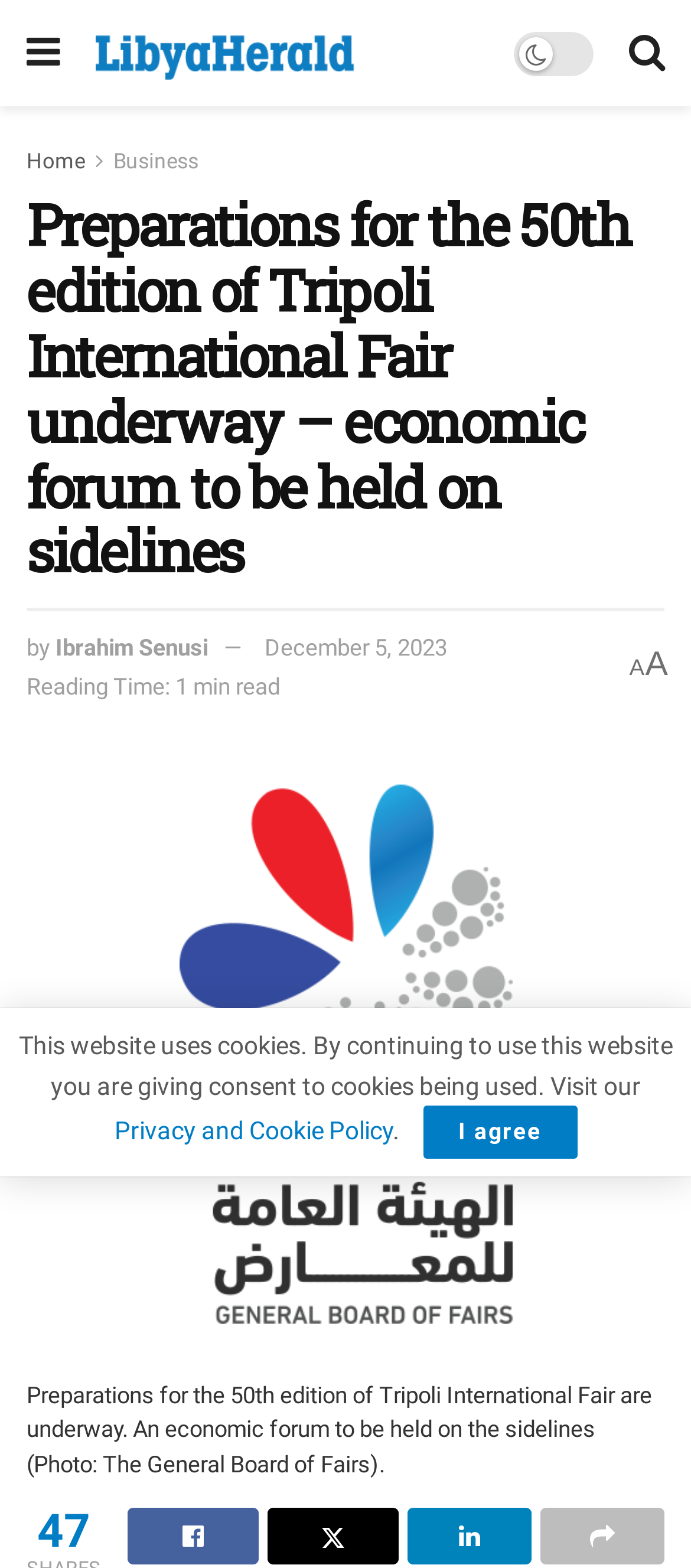Create an in-depth description of the webpage, covering main sections.

The webpage appears to be a news article page. At the top, there is a navigation menu with links to "Home" and "Business" on the left, and a search icon and a user icon on the right. Below the navigation menu, there is a heading that reads "Preparations for the 50th edition of Tripoli International Fair underway – economic forum to be held on sidelines". 

To the right of the heading, there is a link to "LibyaHerald" with an accompanying image of the LibyaHerald logo. Below the heading, there is a byline that reads "by Ibrahim Senusi" and a date "December 5, 2023". Next to the byline, there is a text that reads "Reading Time: 1 min read". 

The main content of the article is a large block of text that describes the preparations for the 50th edition of Tripoli International Fair, including an economic forum to be held on the sidelines. The text is accompanied by an image that appears to be a photo of the General Board of Fairs. 

At the bottom of the page, there are several social media links and a button that reads "I agree" next to a text that mentions the website's cookie policy. There is also a small text that reads "47" and several other icons and links.